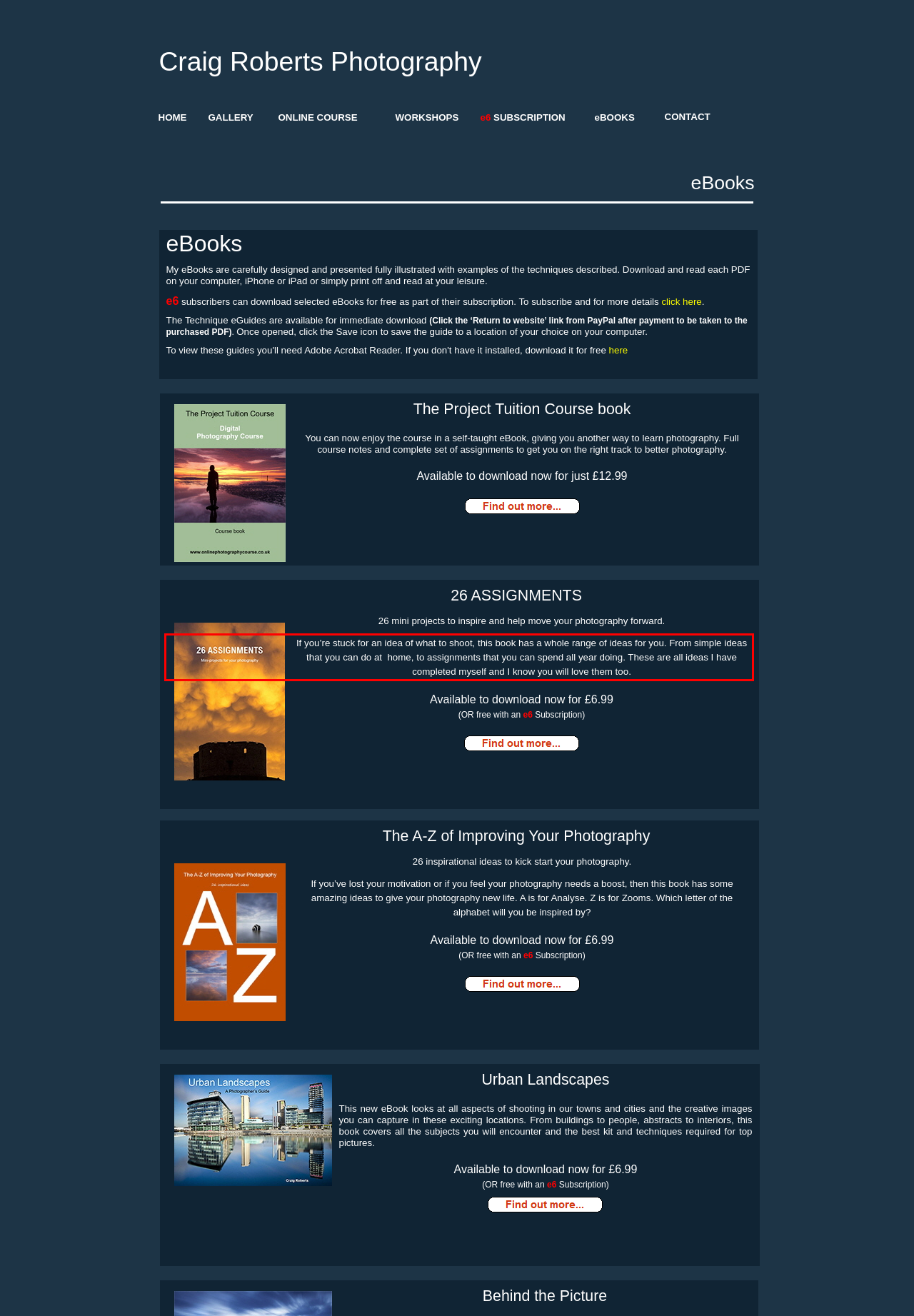Please examine the webpage screenshot and extract the text within the red bounding box using OCR.

If you’re stuck for an idea of what to shoot, this book has a whole range of ideas for you. From simple ideas that you can do at home, to assignments that you can spend all year doing. These are all ideas I have completed myself and I know you will love them too.